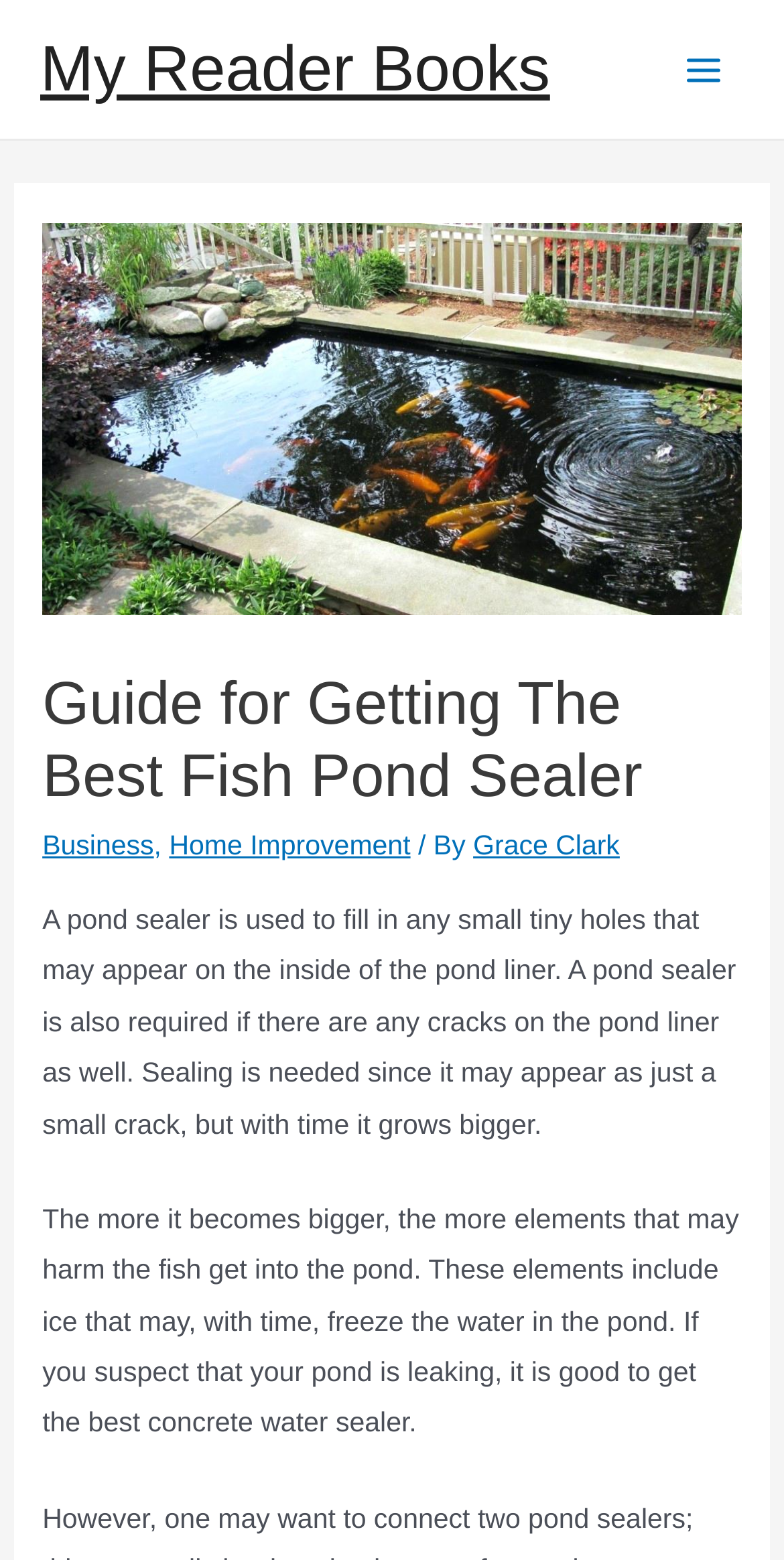Locate the primary headline on the webpage and provide its text.

Guide for Getting The Best Fish Pond Sealer